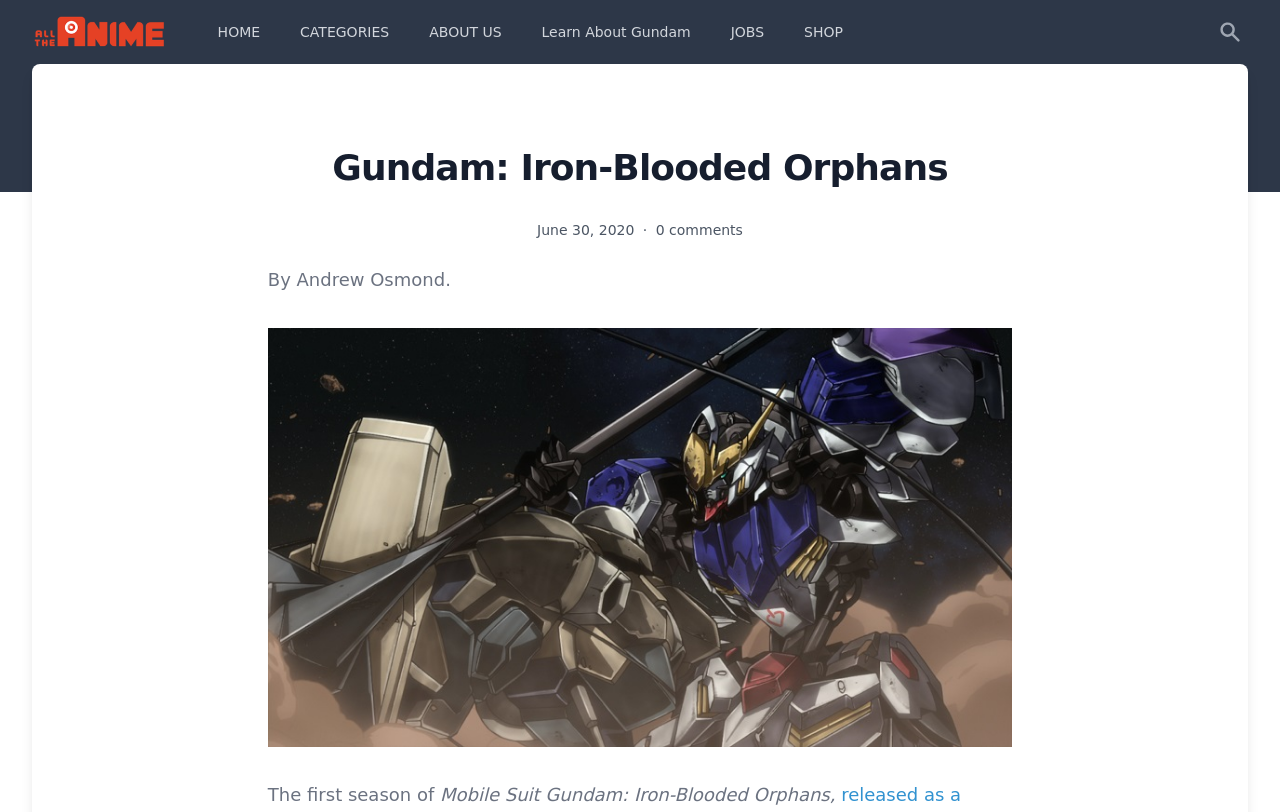Identify the bounding box coordinates of the element to click to follow this instruction: 'Go to 'ABOUT US' page'. Ensure the coordinates are four float values between 0 and 1, provided as [left, top, right, bottom].

[0.326, 0.017, 0.401, 0.062]